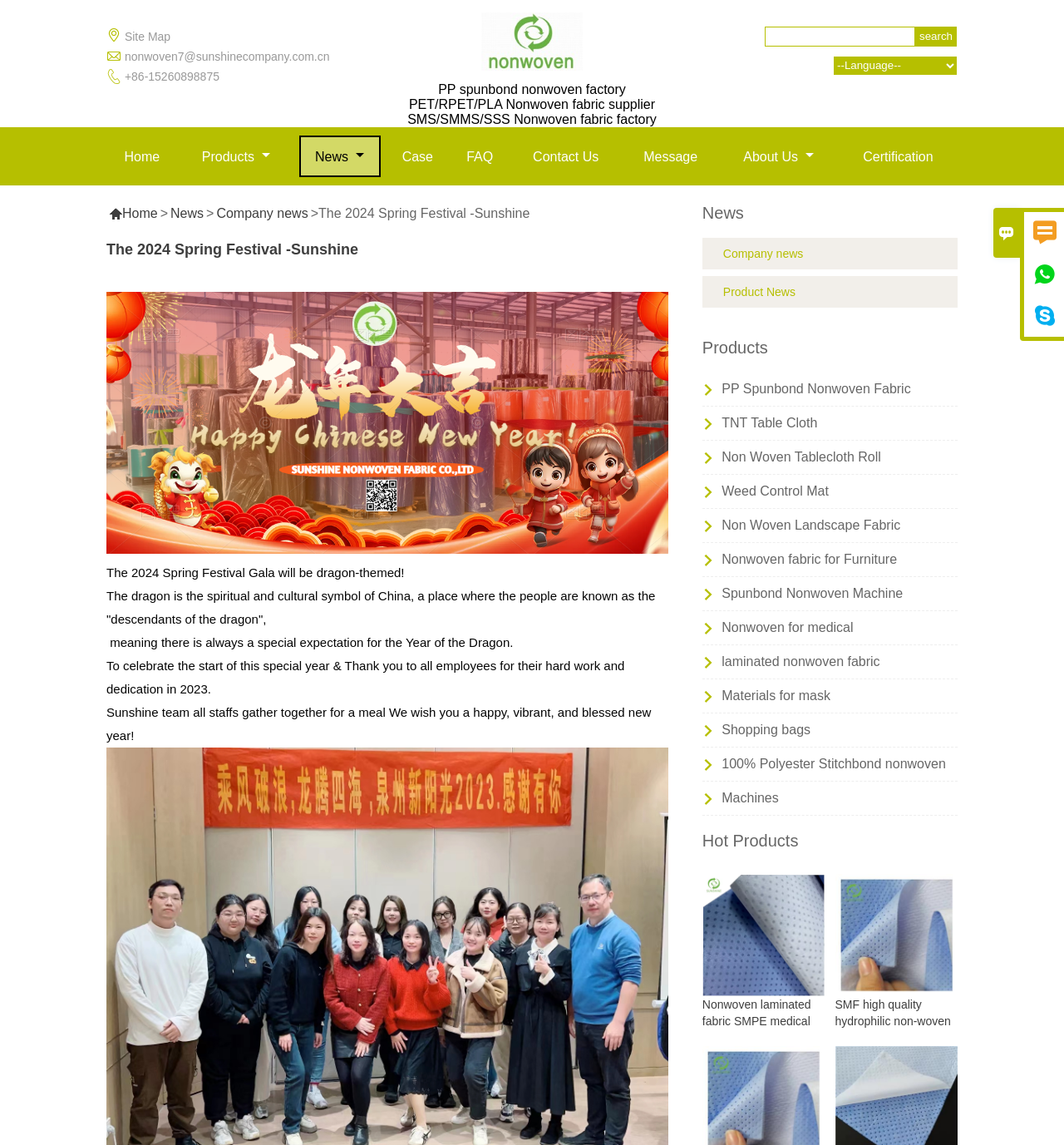Find and provide the bounding box coordinates for the UI element described with: "parent_node: PP spunbond nonwoven factory".

[0.452, 0.059, 0.548, 0.071]